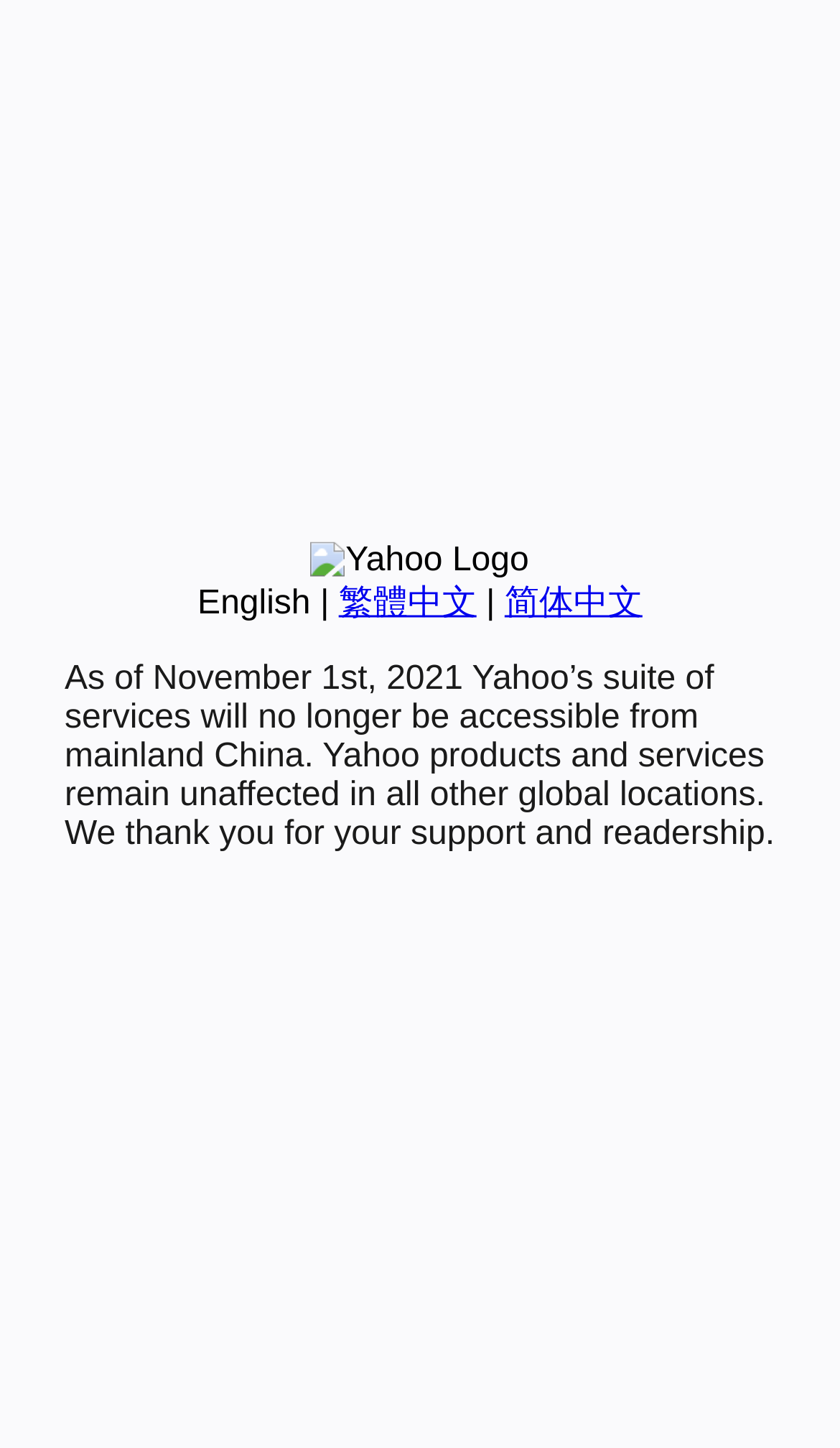Find the bounding box coordinates for the HTML element described as: "Shipping Policy". The coordinates should consist of four float values between 0 and 1, i.e., [left, top, right, bottom].

None